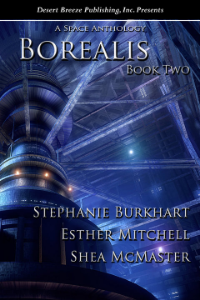How many authors are listed on the cover?
From the image, provide a succinct answer in one word or a short phrase.

Three